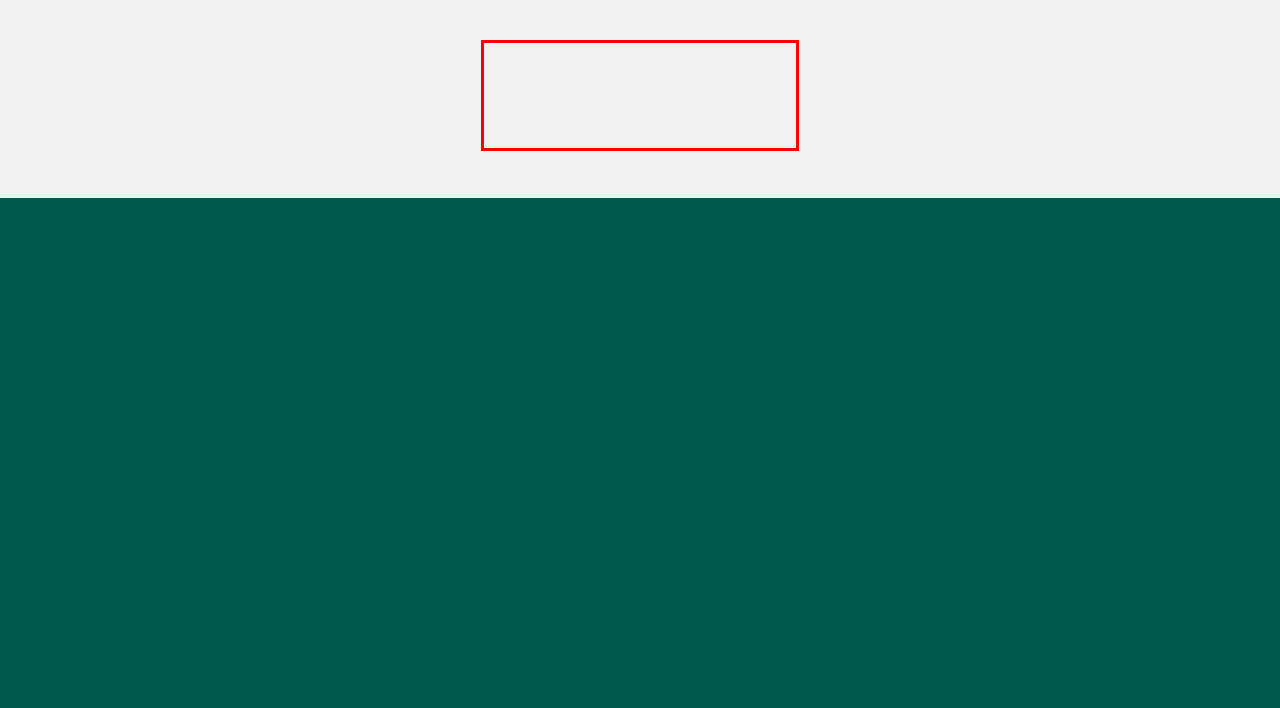There is a UI element on the webpage screenshot marked by a red bounding box. Extract and generate the text content from within this red box.

It’s International Women’s Day on 8 March and we have a special member event to celebrate the day. Our hugely popular and inspiring panel discussion will return for another year featuring…